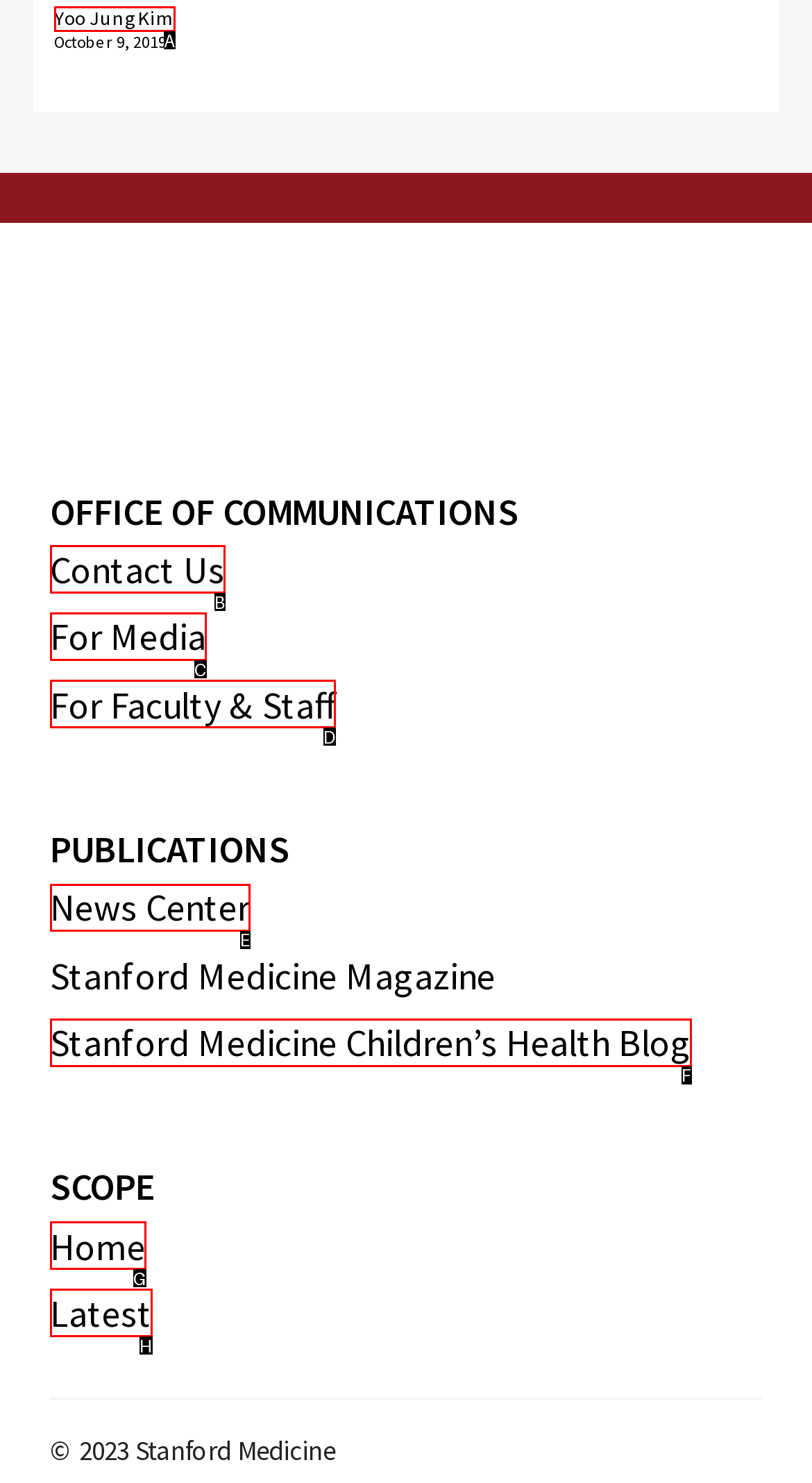Identify the HTML element that should be clicked to accomplish the task: Visit News Center
Provide the option's letter from the given choices.

E